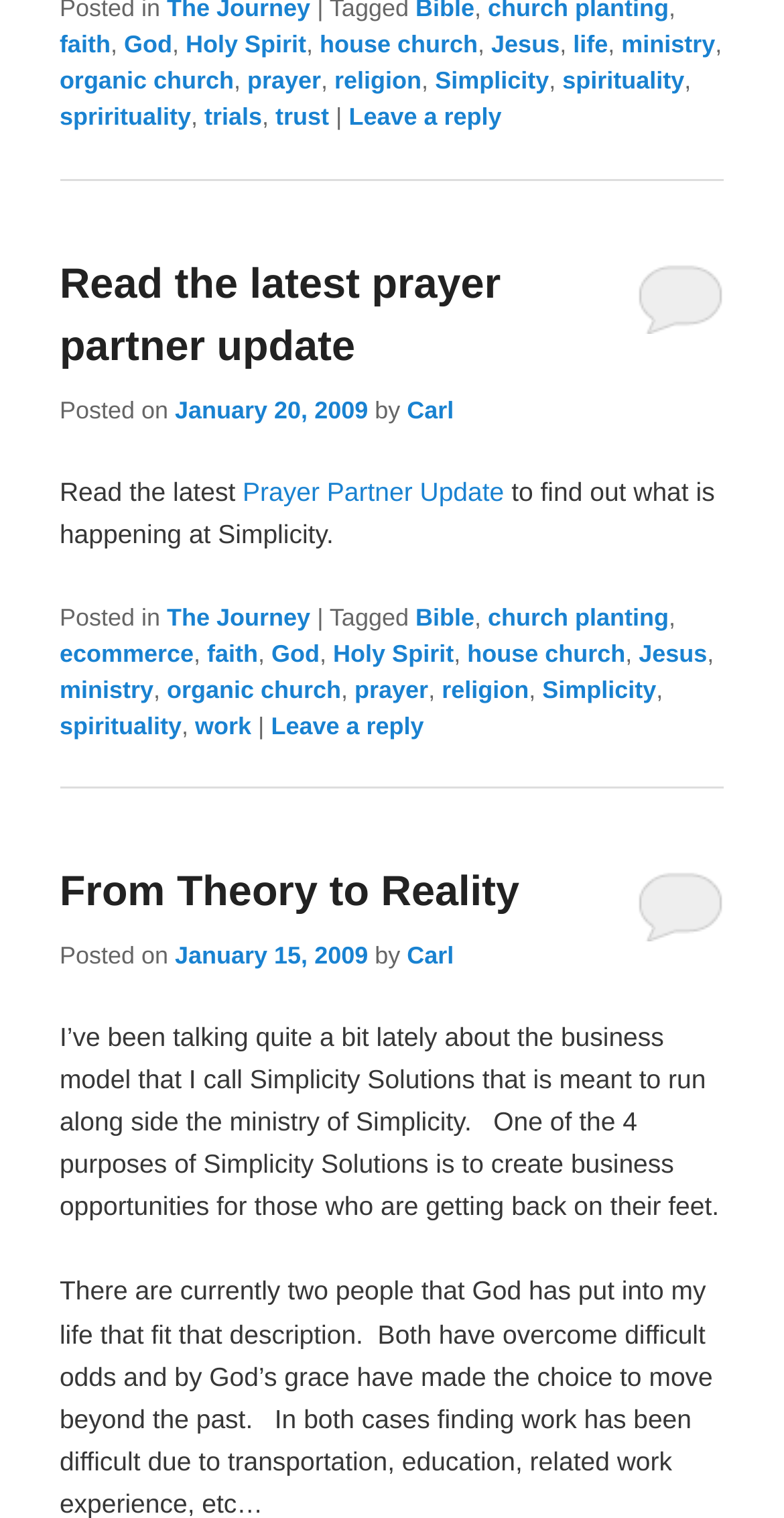Determine the bounding box coordinates of the clickable element necessary to fulfill the instruction: "Click on the 'Leave a reply' link". Provide the coordinates as four float numbers within the 0 to 1 range, i.e., [left, top, right, bottom].

[0.445, 0.068, 0.64, 0.087]